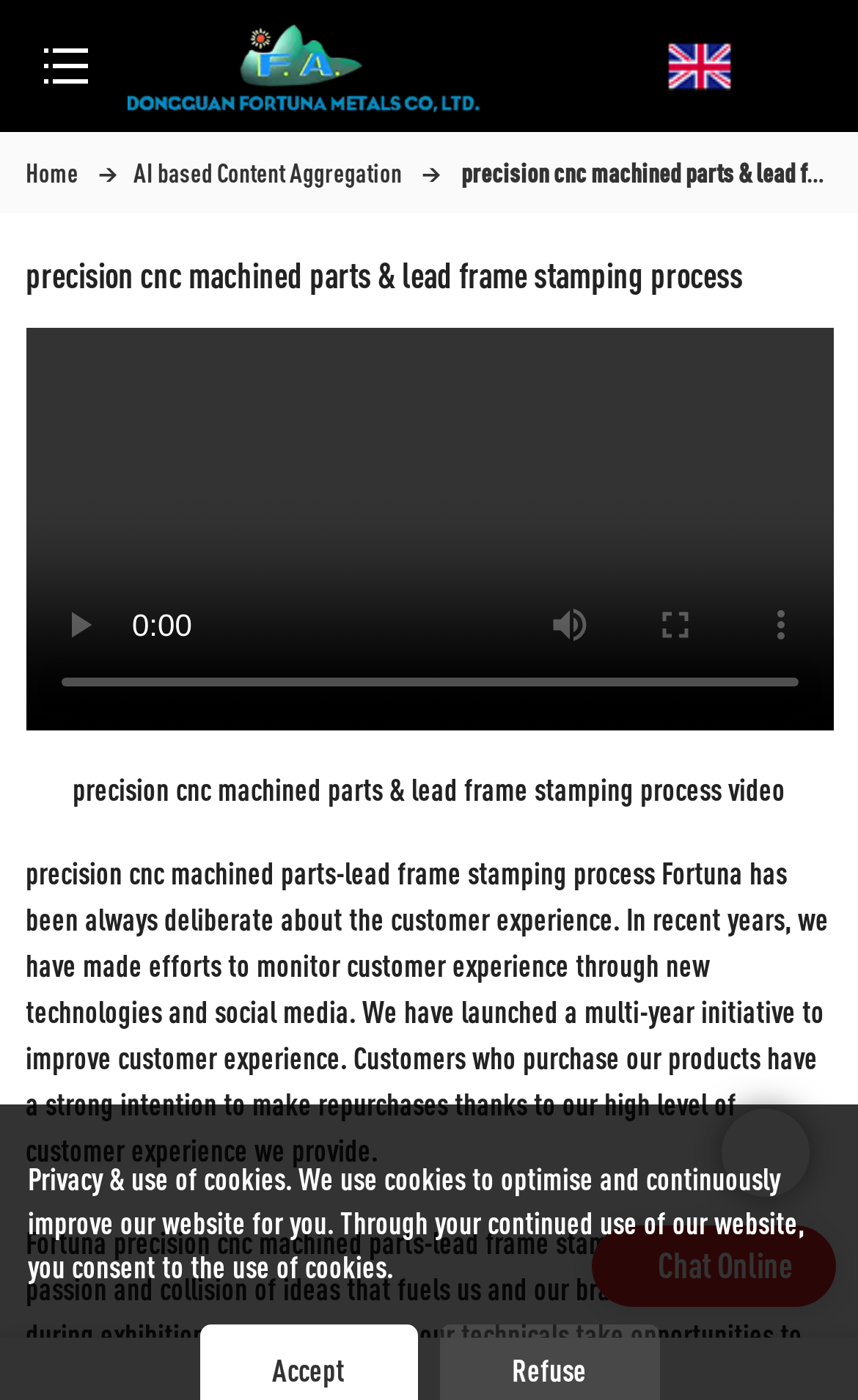Respond to the question below with a concise word or phrase:
What is the purpose of the multi-year initiative?

to improve customer experience